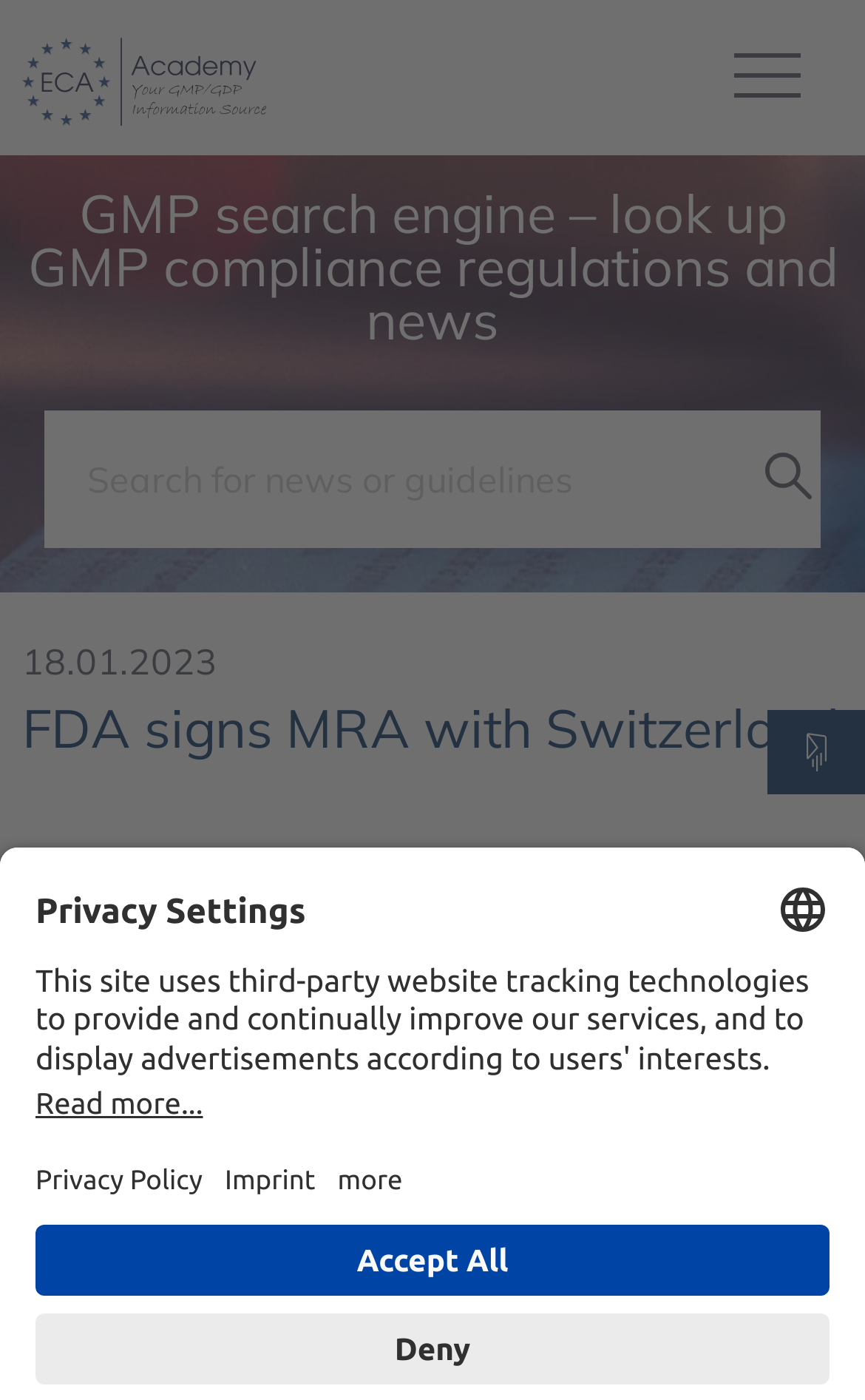What is the language selection button for?
Using the visual information from the image, give a one-word or short-phrase answer.

Select language